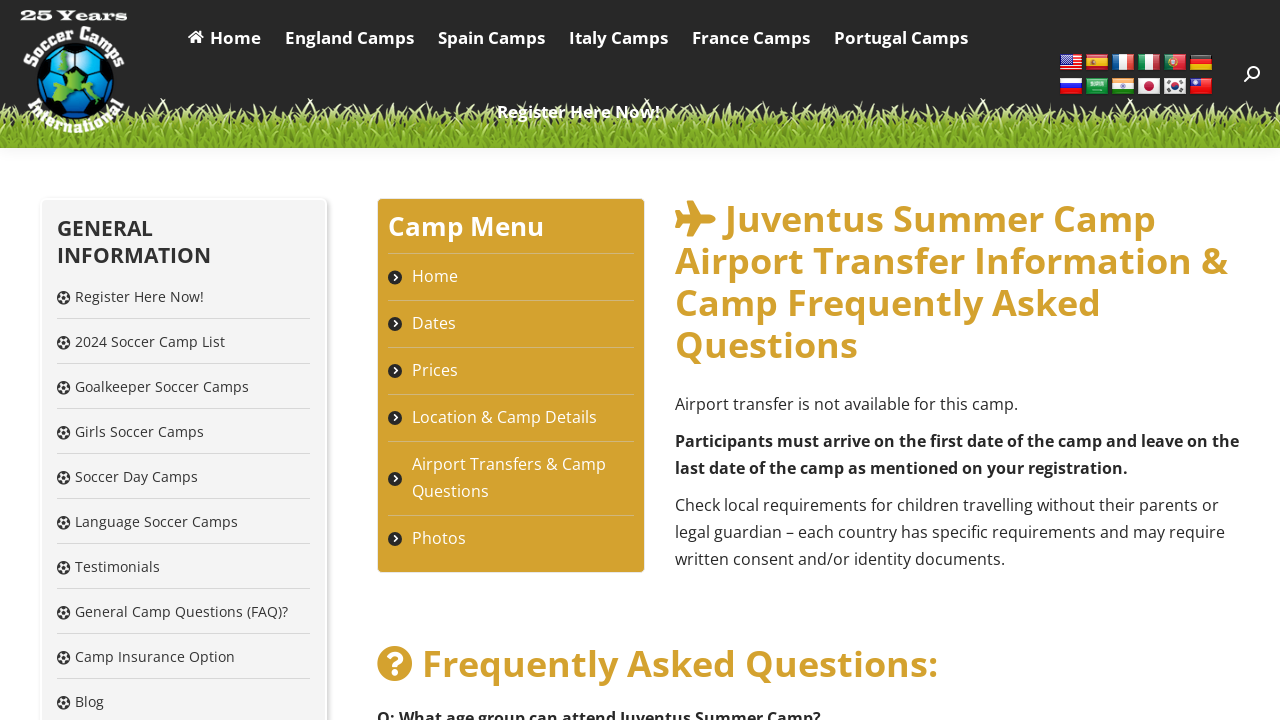Provide the bounding box for the UI element matching this description: "Airport Transfers & Camp Questions".

[0.322, 0.63, 0.473, 0.698]